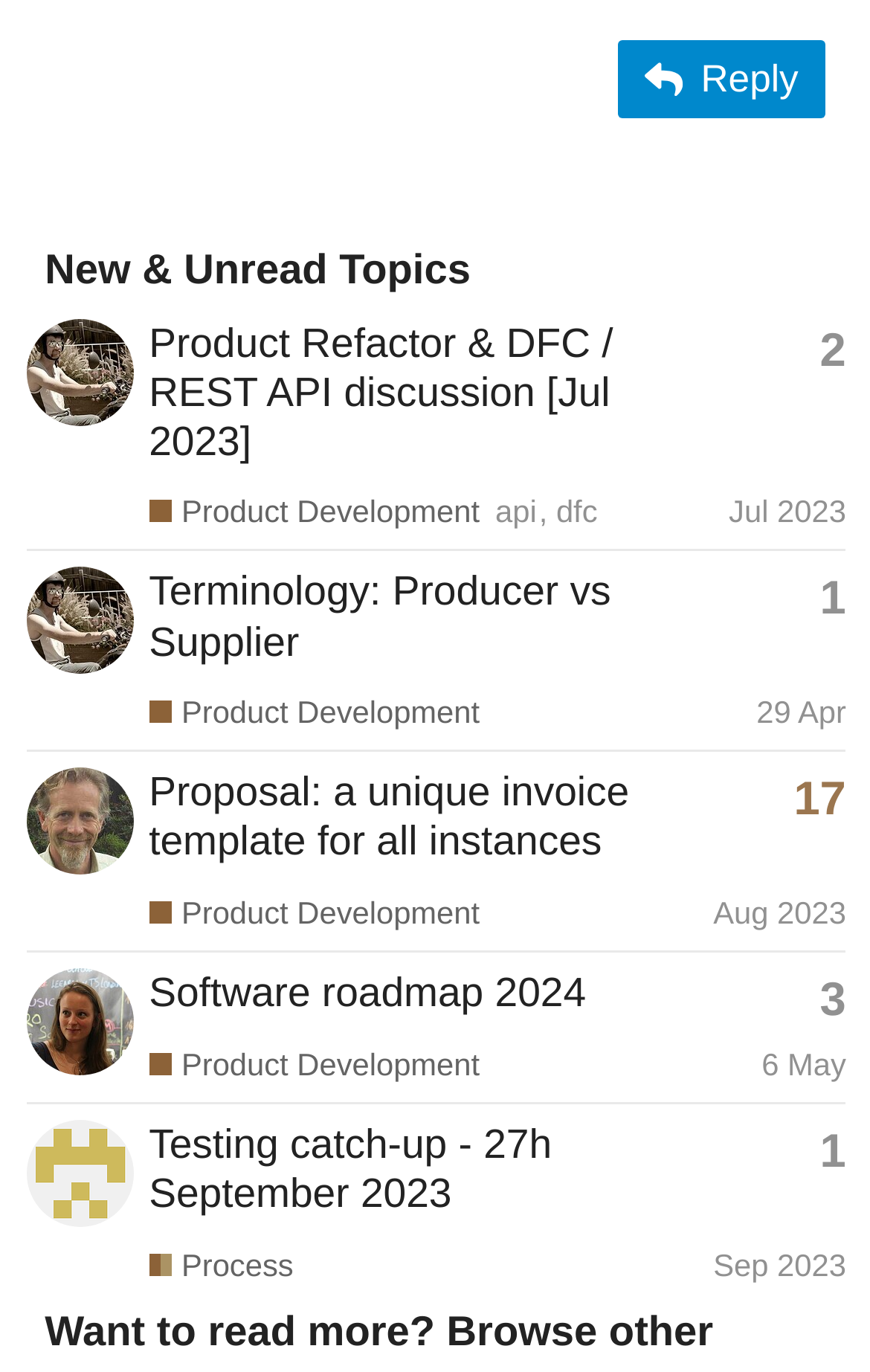What is the topic of the first row?
Examine the image and give a concise answer in one word or a short phrase.

Product Refactor & DFC / REST API discussion